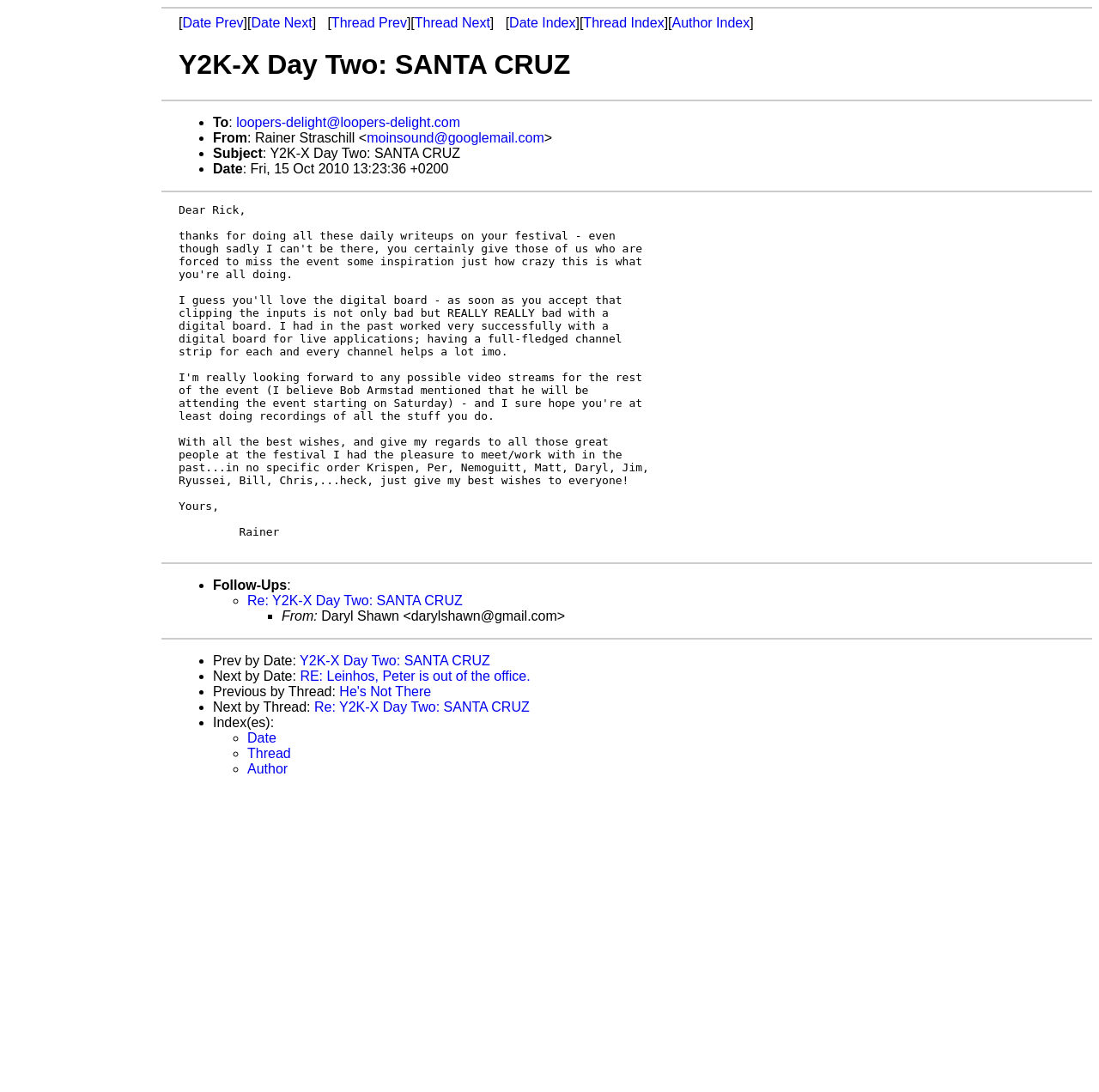Explain in detail what is displayed on the webpage.

This webpage appears to be an archived email thread or forum discussion. At the top, there is a horizontal separator, followed by a row of links including "Date Prev", "Date Next", "Thread Prev", "Thread Next", "Date Index", "Thread Index", and "Author Index". 

Below this row, there is a heading that reads "Y2K-X Day Two: SANTA CRUZ". Another horizontal separator follows, and then a list of email metadata, including "To", "From", "Subject", and "Date" fields. The "From" field contains the name and email address of the sender, Rainer Straschill.

The main content of the webpage is a series of email threads, each marked with a bullet point or other list marker. The first thread has a subject line "Y2K-X Day Two: SANTA CRUZ" and contains a message from Rainer Straschill. 

Below this thread, there are several horizontal separators, followed by more email threads. Each thread includes the subject line, sender information, and a link to reply or view more. The threads are organized by date and thread, with links to navigate to previous or next threads by date or thread.

At the bottom of the page, there are links to navigate to previous or next threads by date or thread, as well as links to view indexes of threads by date, thread, or author.